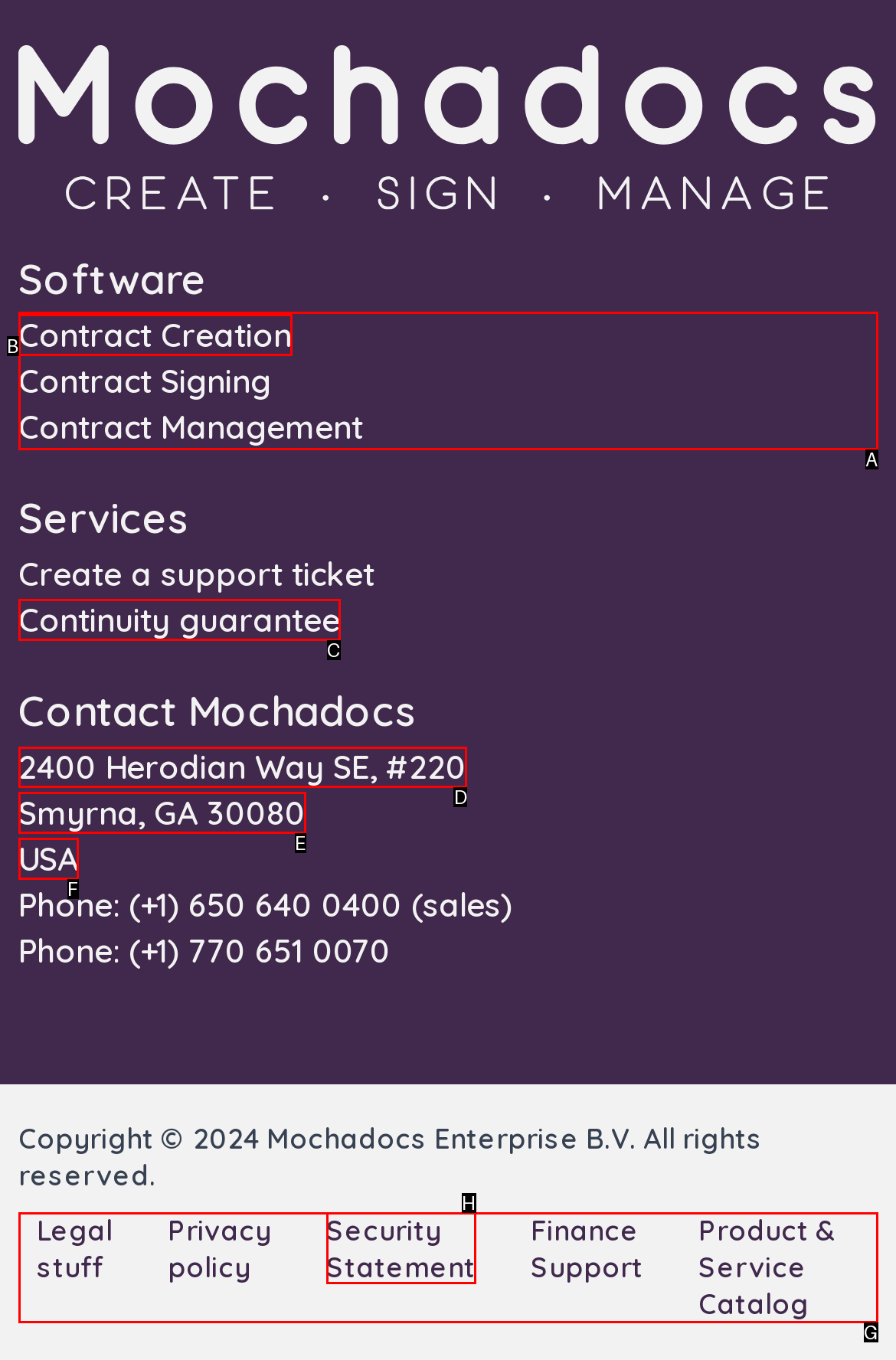Identify the correct option to click in order to accomplish the task: Read about Eosinophilic Meningitis and other diseases Provide your answer with the letter of the selected choice.

None